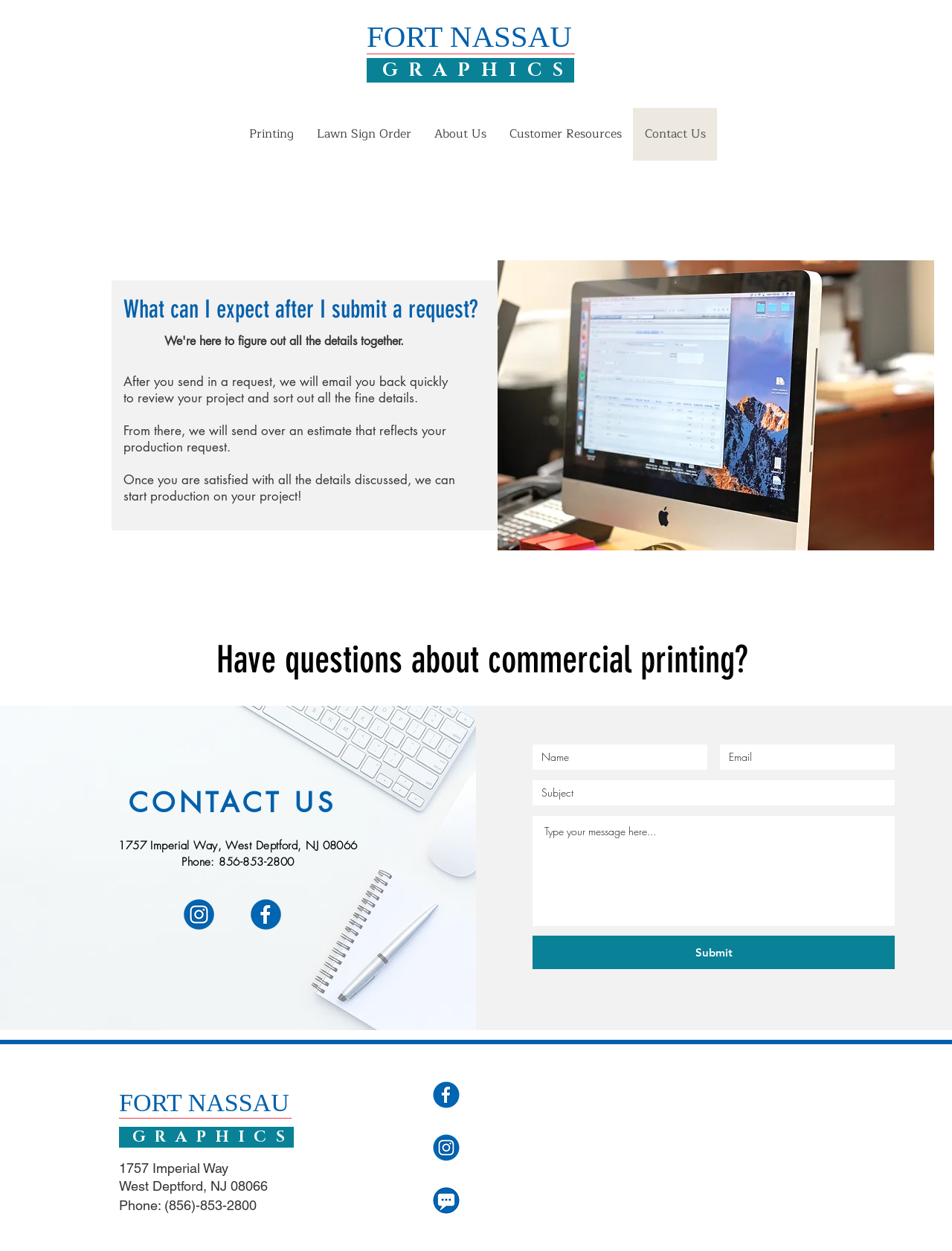Give an extensive and precise description of the webpage.

This webpage is about Fort Nassau Graphics, a commercial printing company. At the top, there is a heading with the company name "FORT NASSAU GRAPHICS" in two parts, with "FORT NASSAU" on the left and "GRAPHICS" on the right. Below this heading, there is a navigation menu with links to different sections of the website, including "Printing", "Lawn Sign Order", "About Us", "Customer Resources", and "Contact Us".

The main content of the page is divided into two sections. On the left, there is a section with a heading "What can I expect after I submit a request?" followed by three paragraphs of text explaining the process of submitting a request and receiving an estimate. Below this, there is a heading "Have questions about commercial printing?" and an image of a computer keyboard.

On the right, there is a section with a heading "CONTACT US" and the company's address, phone number, and a social media bar with links to Facebook and Twitter. Below this, there is a contact form with fields for name, email, subject, and message, as well as a submit button.

At the bottom of the page, there is a footer section with the company name and address again, as well as a social media bar and a Google Maps iframe showing the company's location.